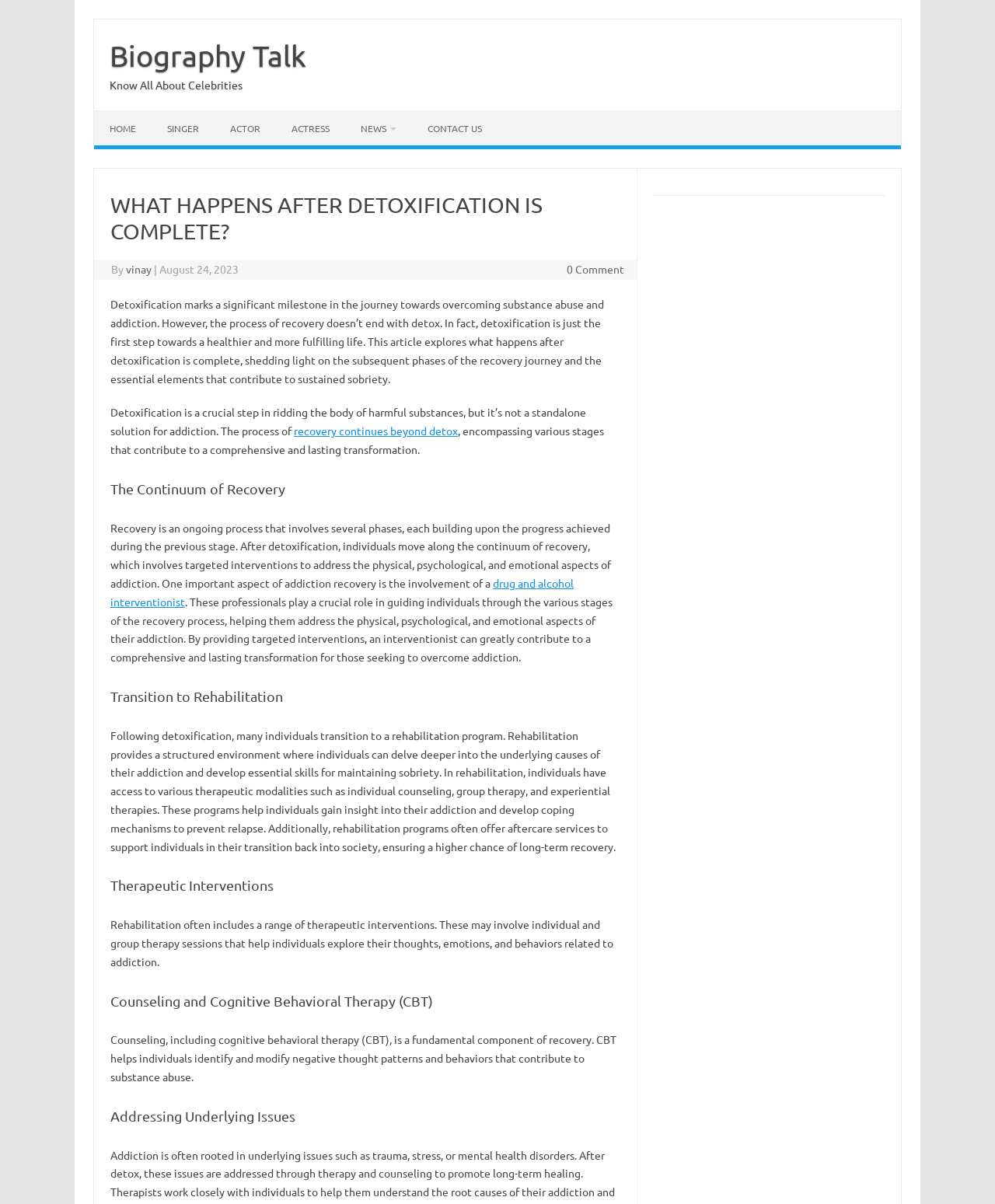Find the bounding box coordinates of the element's region that should be clicked in order to follow the given instruction: "Click on the 'HOME' link". The coordinates should consist of four float numbers between 0 and 1, i.e., [left, top, right, bottom].

[0.095, 0.092, 0.152, 0.121]